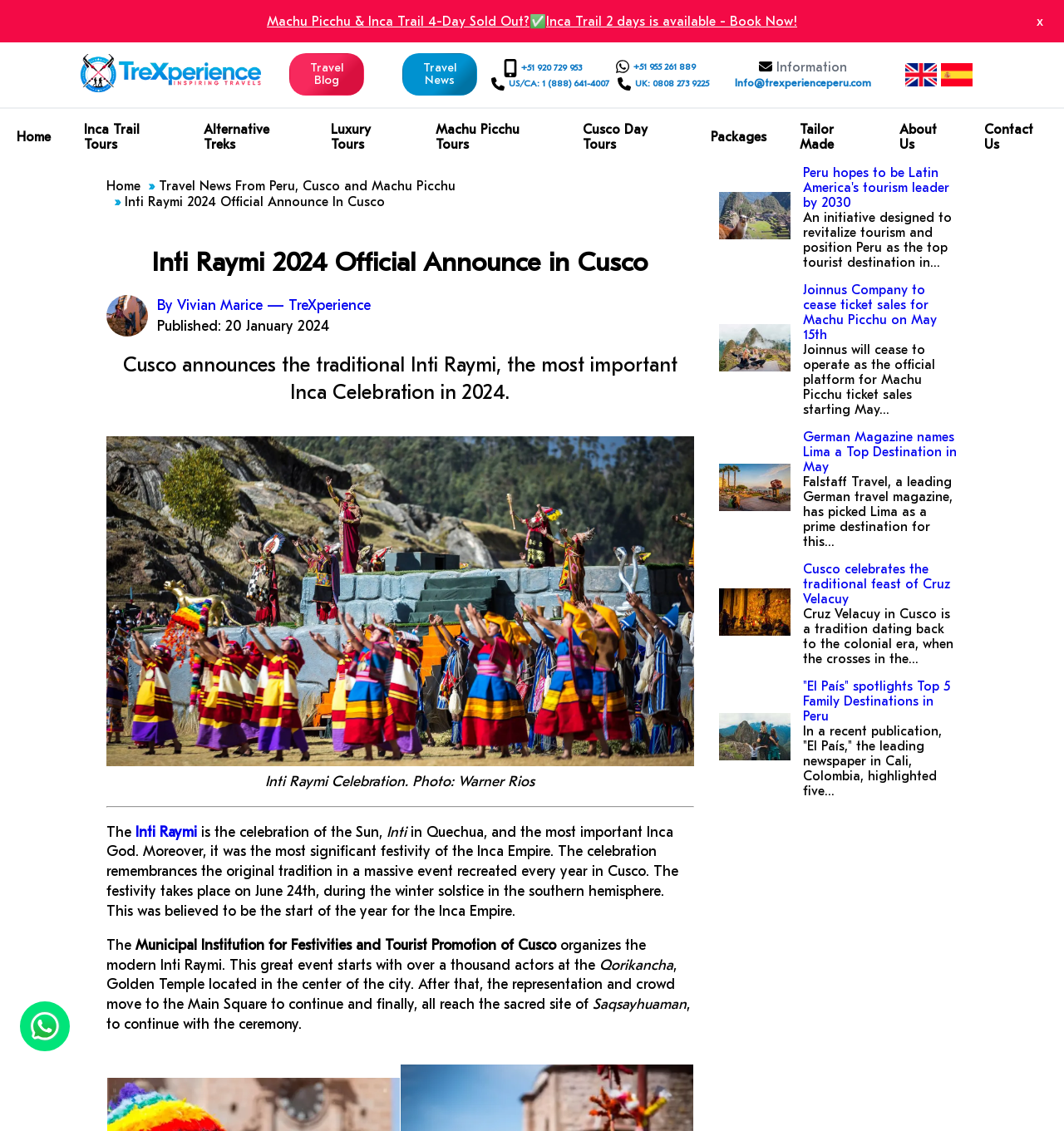Identify the bounding box coordinates of the clickable region to carry out the given instruction: "Call the phone number +51 920 729 953".

[0.49, 0.055, 0.547, 0.065]